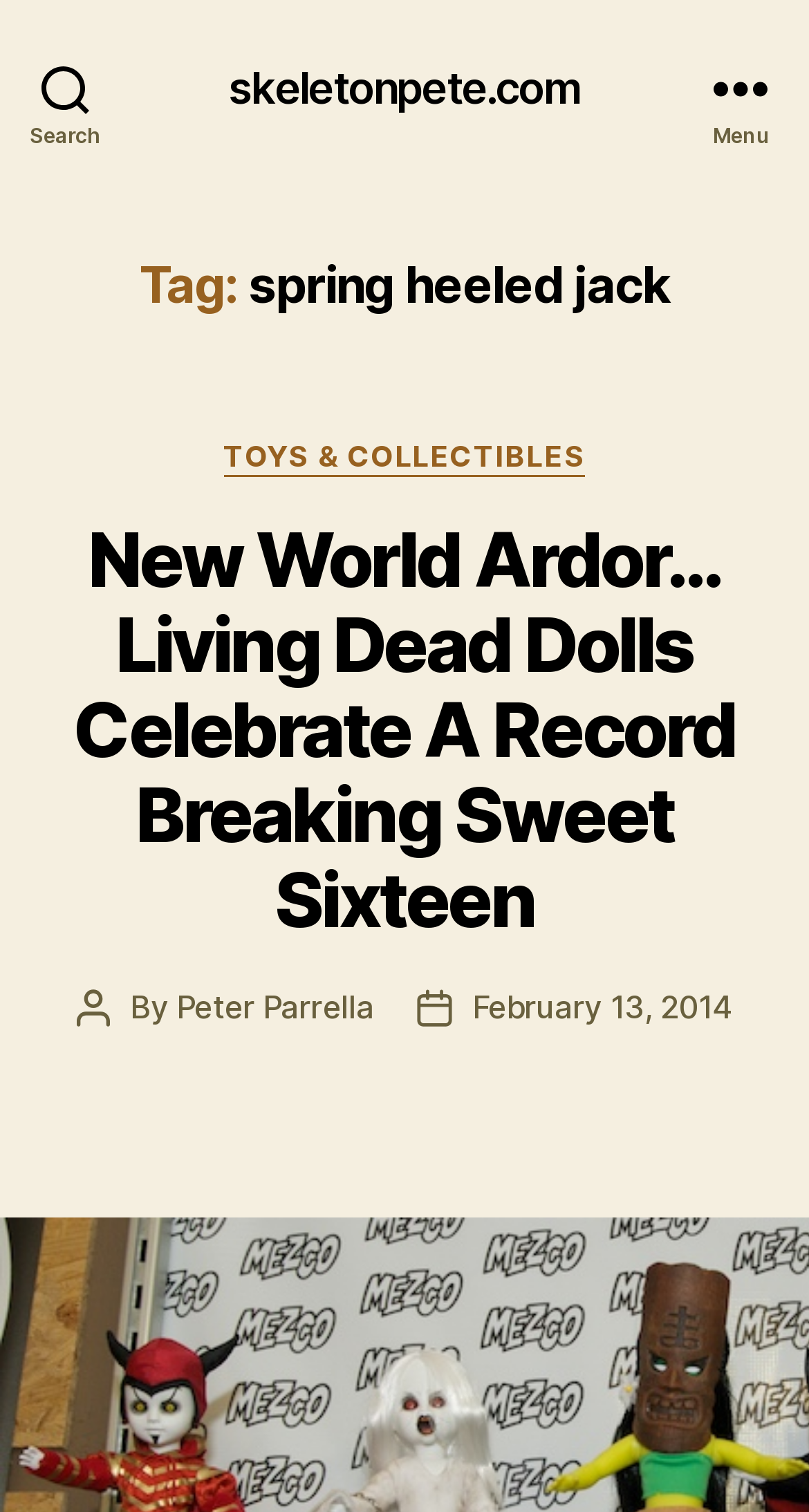Please provide the bounding box coordinate of the region that matches the element description: skeletonpete.com. Coordinates should be in the format (top-left x, top-left y, bottom-right x, bottom-right y) and all values should be between 0 and 1.

[0.282, 0.043, 0.718, 0.072]